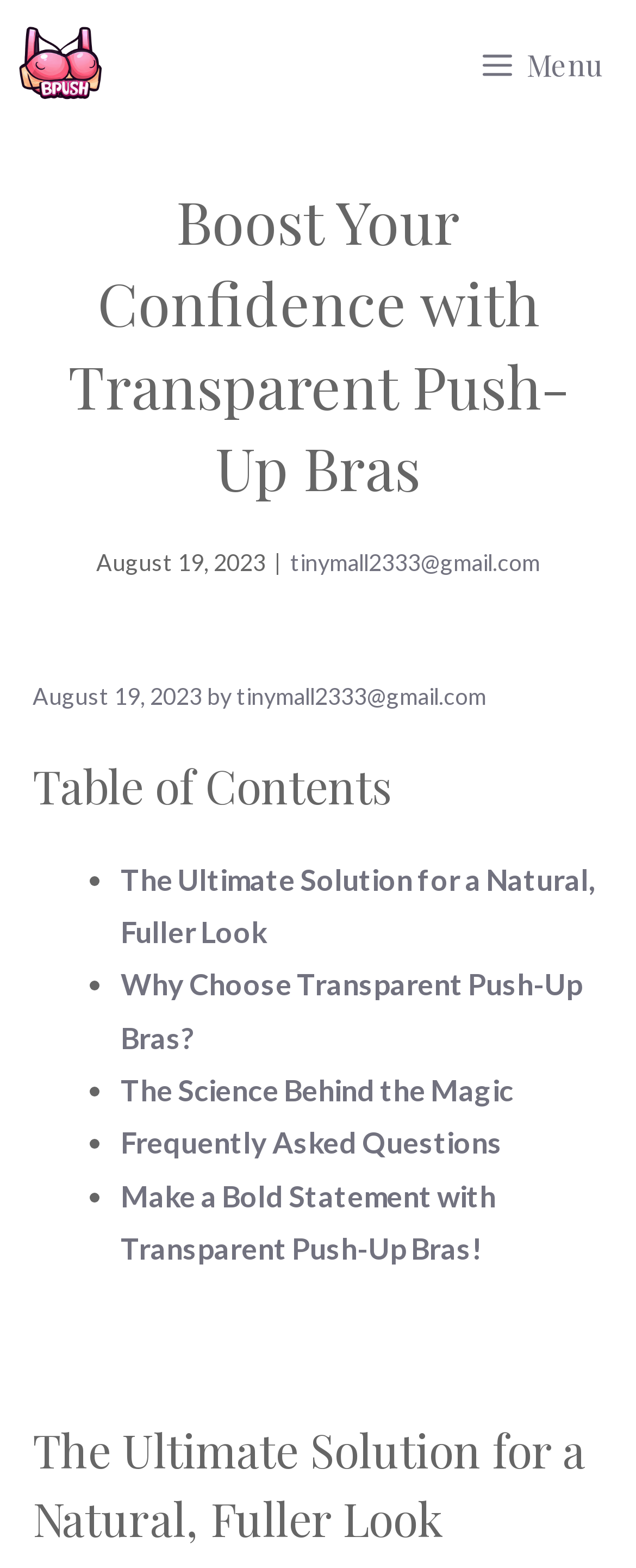Identify the bounding box coordinates of the clickable region necessary to fulfill the following instruction: "Contact us via email". The bounding box coordinates should be four float numbers between 0 and 1, i.e., [left, top, right, bottom].

[0.456, 0.349, 0.849, 0.367]